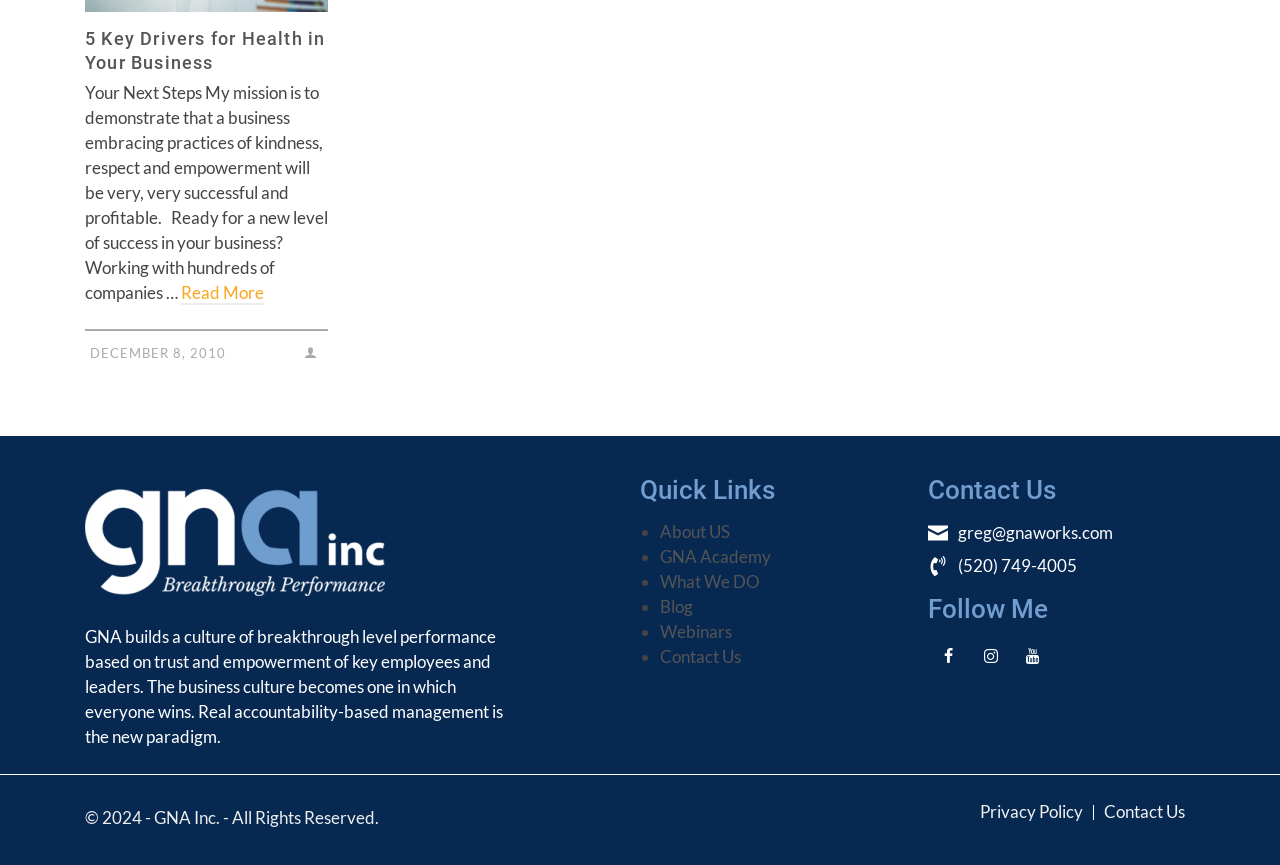Use the information in the screenshot to answer the question comprehensively: What is the name of the academy?

From the link element with the text 'GNA Academy', we can determine that the name of the academy is GNA Academy.